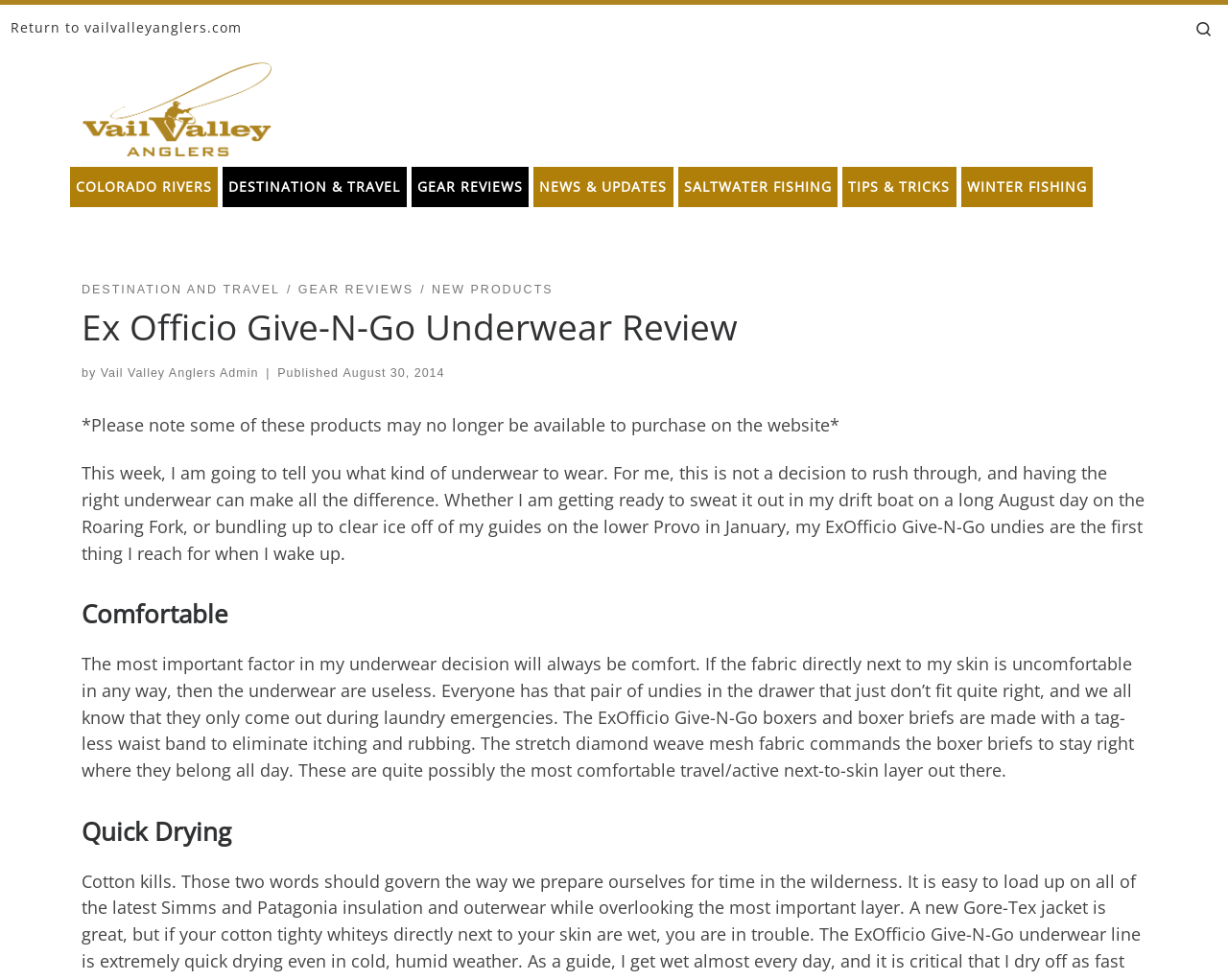Please provide a brief answer to the question using only one word or phrase: 
What is the website's main topic?

Fly Fishing